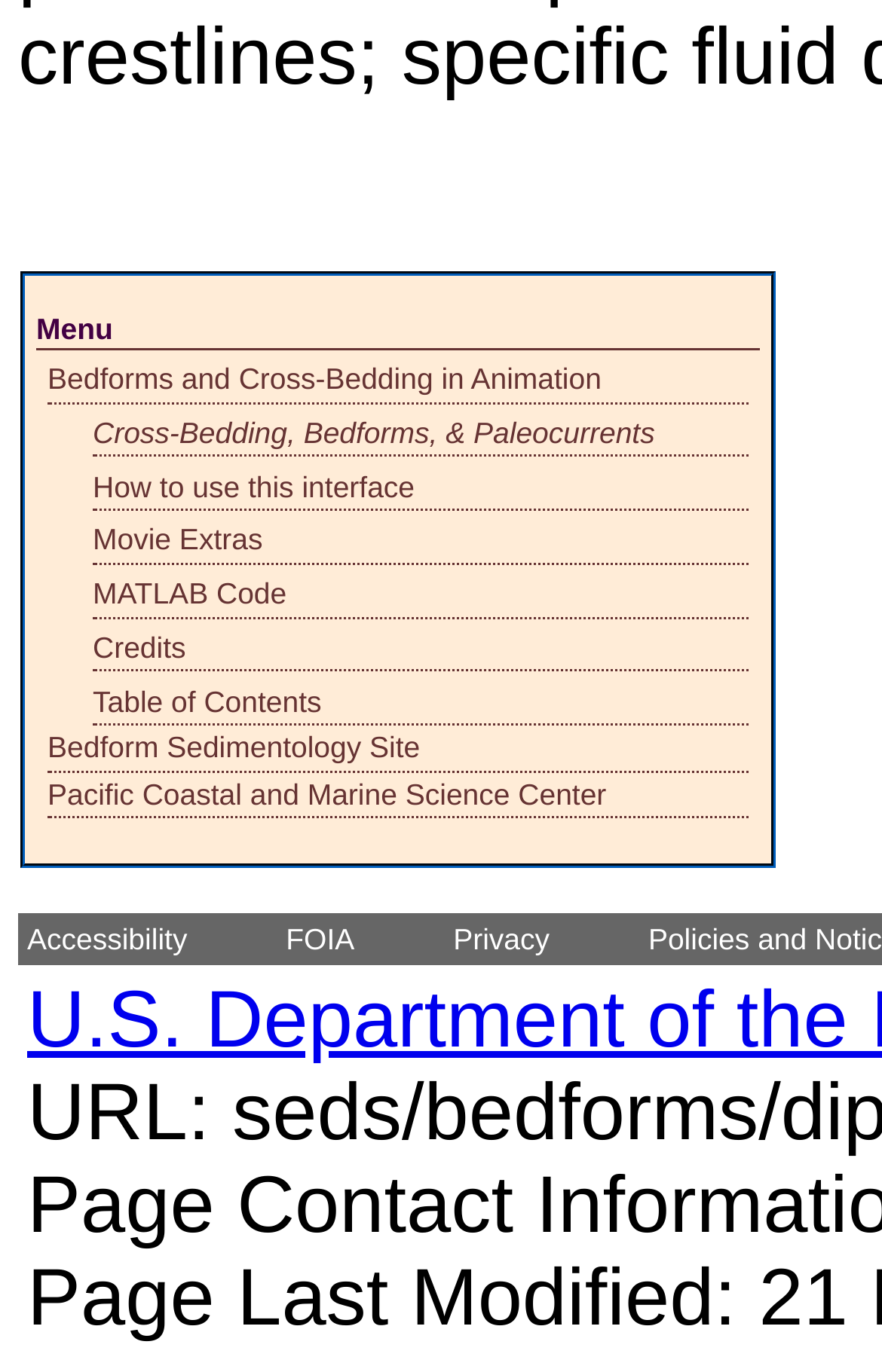Please locate the bounding box coordinates of the region I need to click to follow this instruction: "Check the Accessibility page".

[0.031, 0.672, 0.212, 0.697]